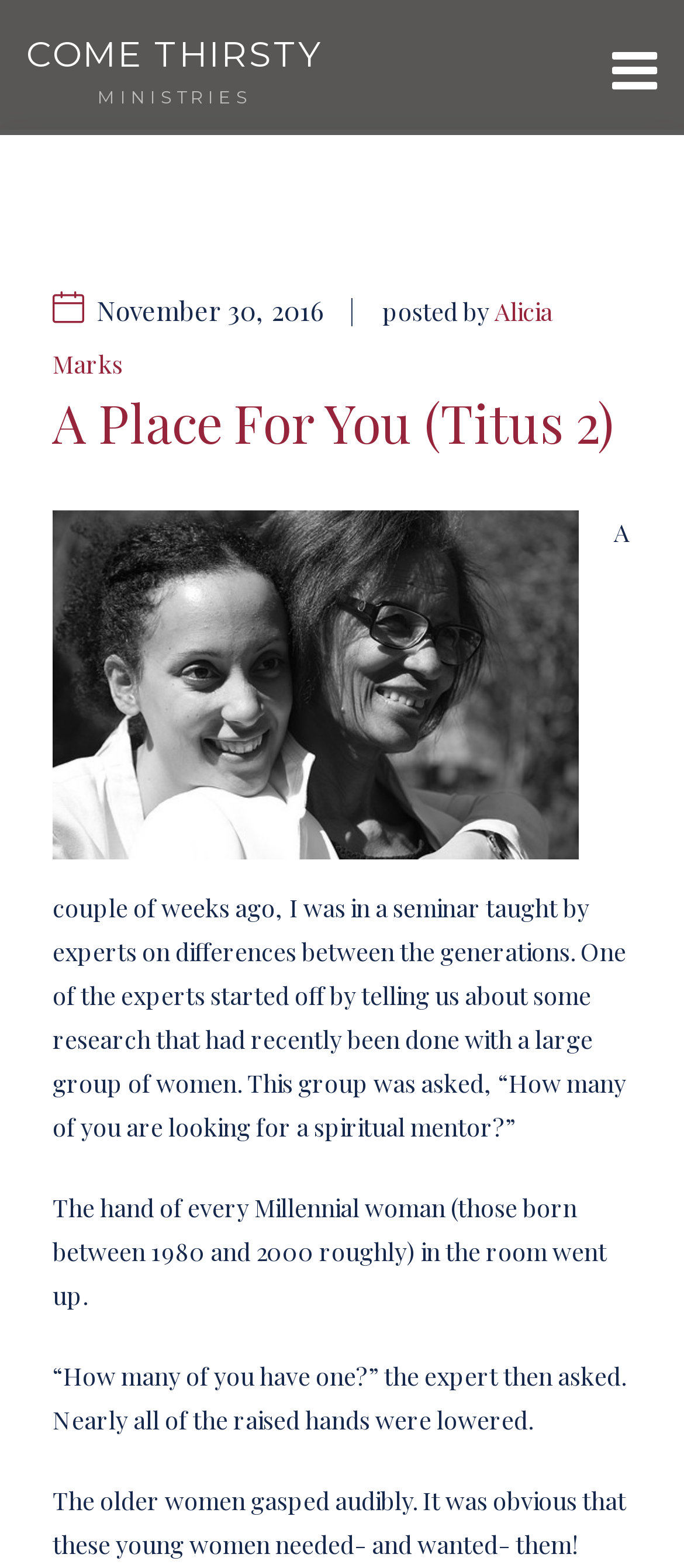What is the reaction of the older women?
Look at the image and answer the question with a single word or phrase.

They gasped audibly